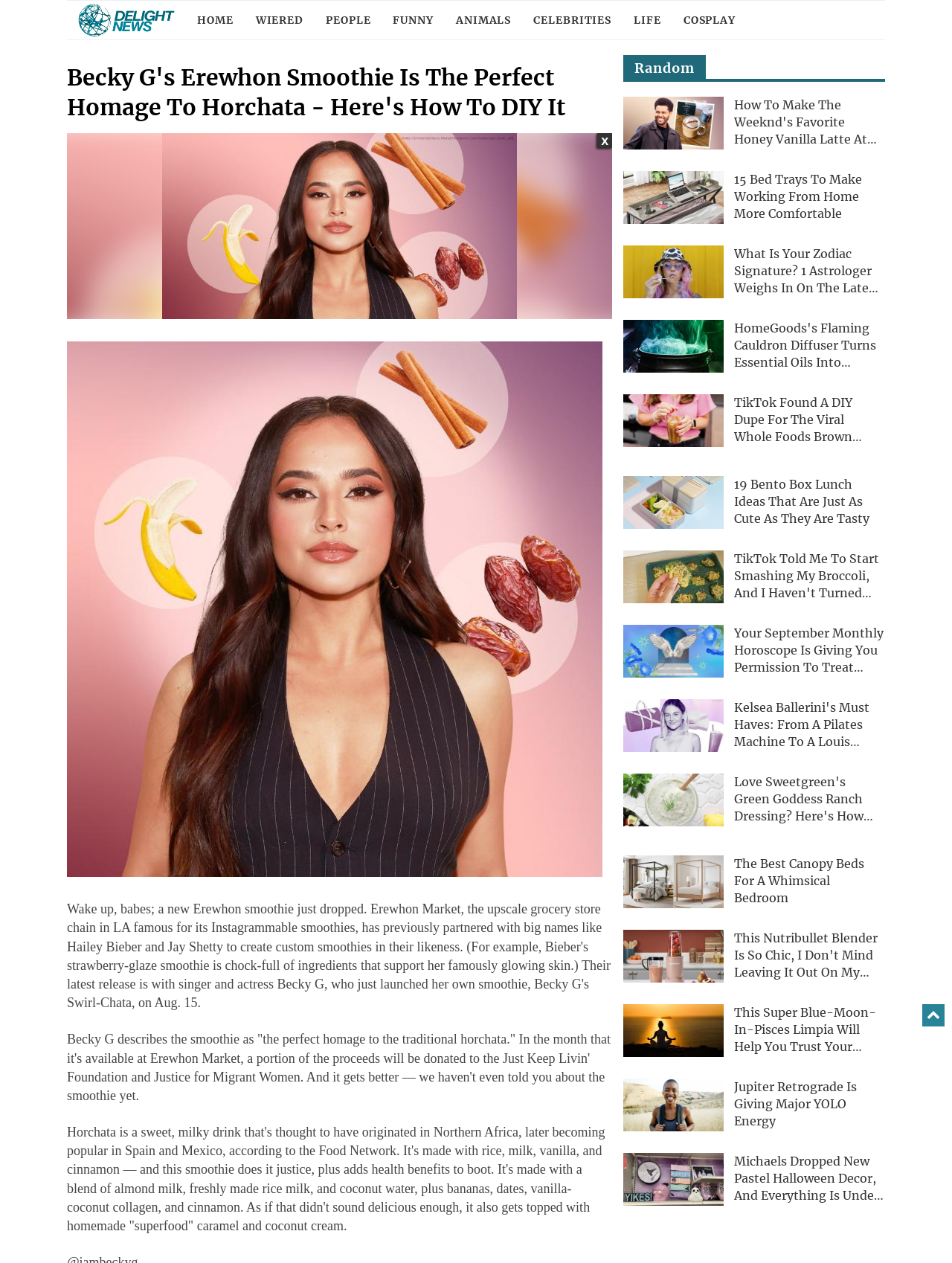Locate the bounding box coordinates of the clickable region to complete the following instruction: "Switch to light mode."

None